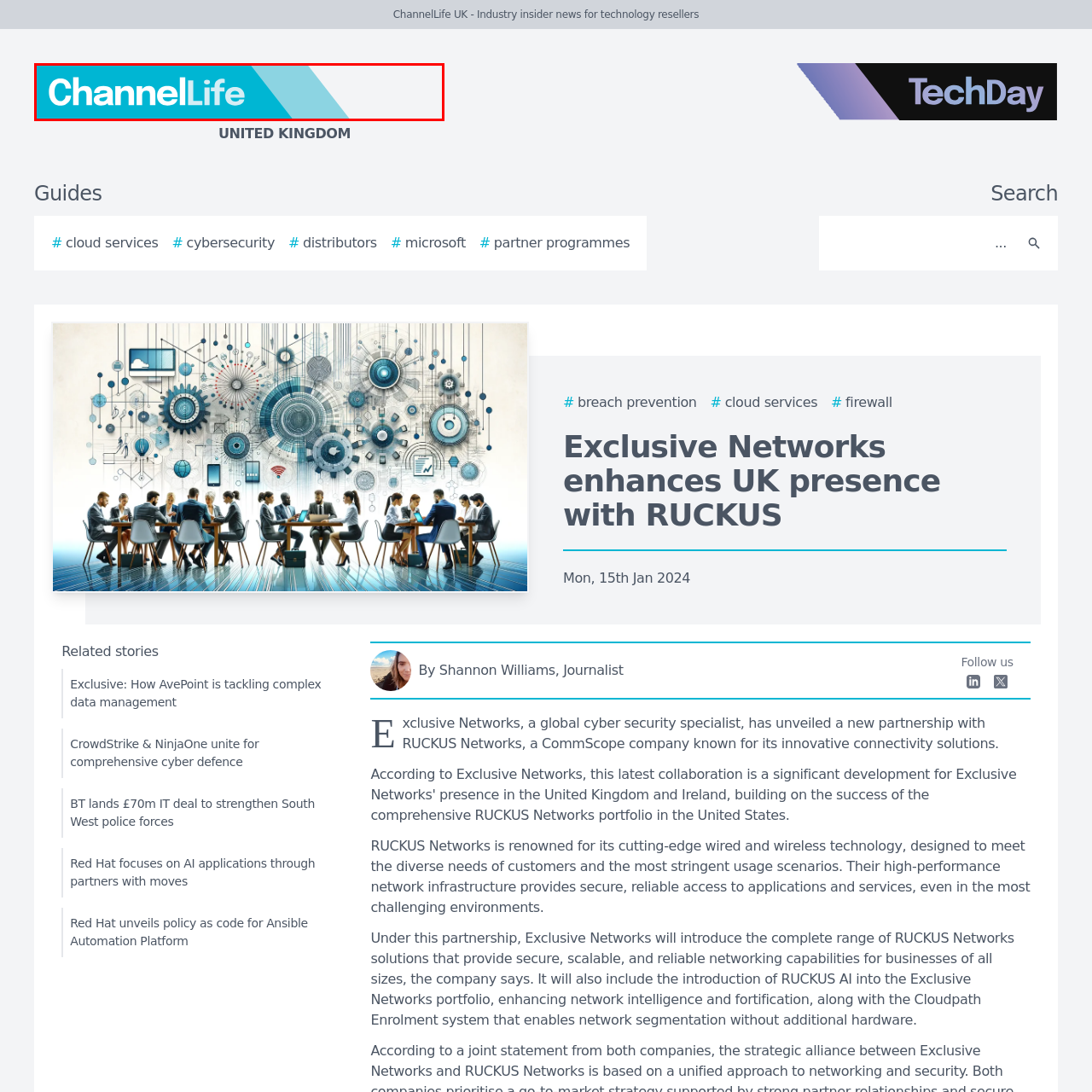Provide an in-depth caption for the picture enclosed by the red frame.

The image prominently displays the logo of ChannelLife UK, characterized by a modern and vibrant design. The logo features the word "ChannelLife" in a bold, white font against a striking turquoise background, suggesting a focus on clarity and innovation within the technology sector. Positioned near the top of the webpage, it serves as a visual anchor, representing ChannelLife UK’s commitment to providing industry insider news for technology resellers. The logo's color scheme and contemporary typography reflect the dynamic nature of the tech industry, aligning with the brand’s identity as a trusted source for industry-related information and insights.